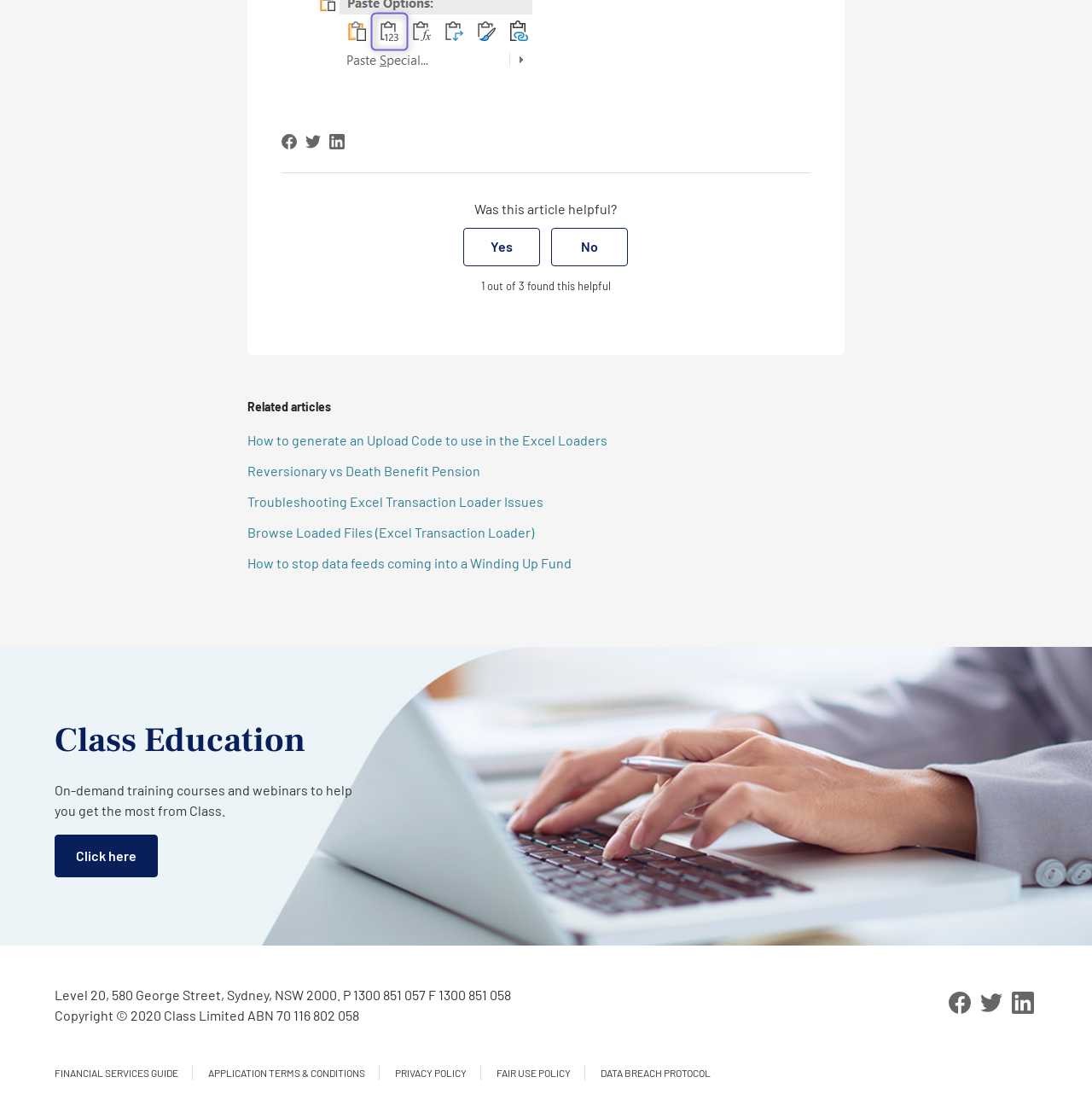Based on the image, give a detailed response to the question: What is the address of Class Limited?

The address of Class Limited is provided at the bottom of the webpage, which is Level 20, 580 George Street, Sydney, NSW 2000.